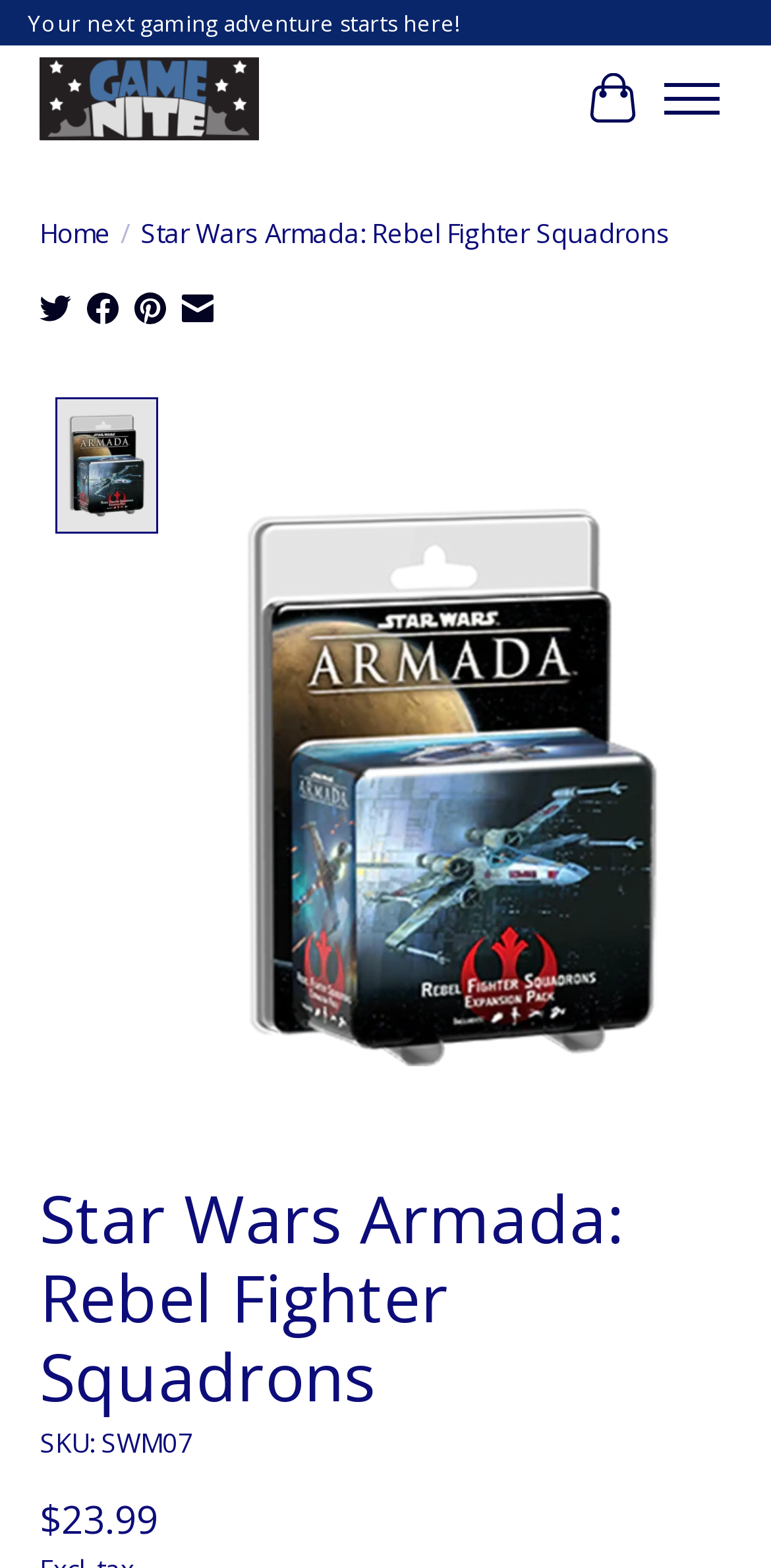Please identify the bounding box coordinates of the clickable region that I should interact with to perform the following instruction: "Toggle the cart". The coordinates should be expressed as four float numbers between 0 and 1, i.e., [left, top, right, bottom].

[0.744, 0.047, 0.846, 0.079]